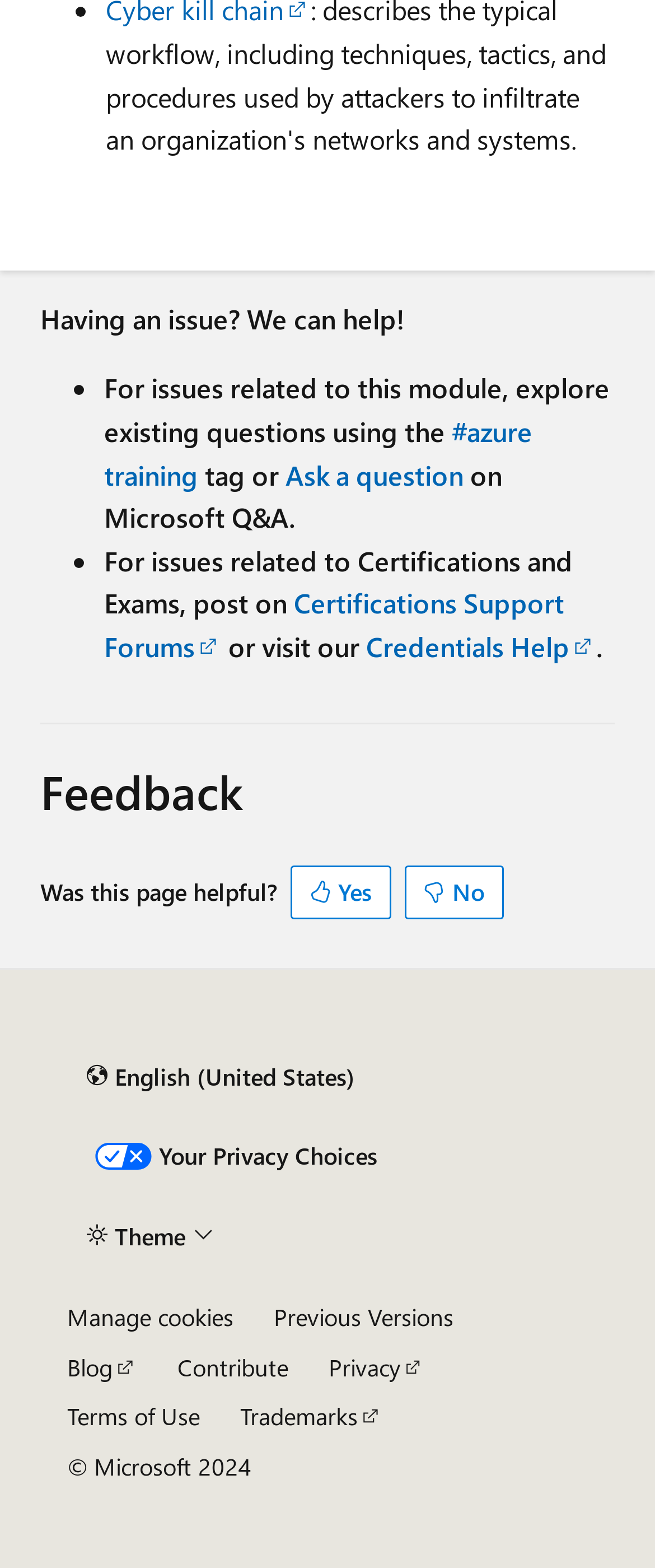Please determine the bounding box coordinates of the clickable area required to carry out the following instruction: "Provide feedback". The coordinates must be four float numbers between 0 and 1, represented as [left, top, right, bottom].

[0.444, 0.552, 0.597, 0.586]